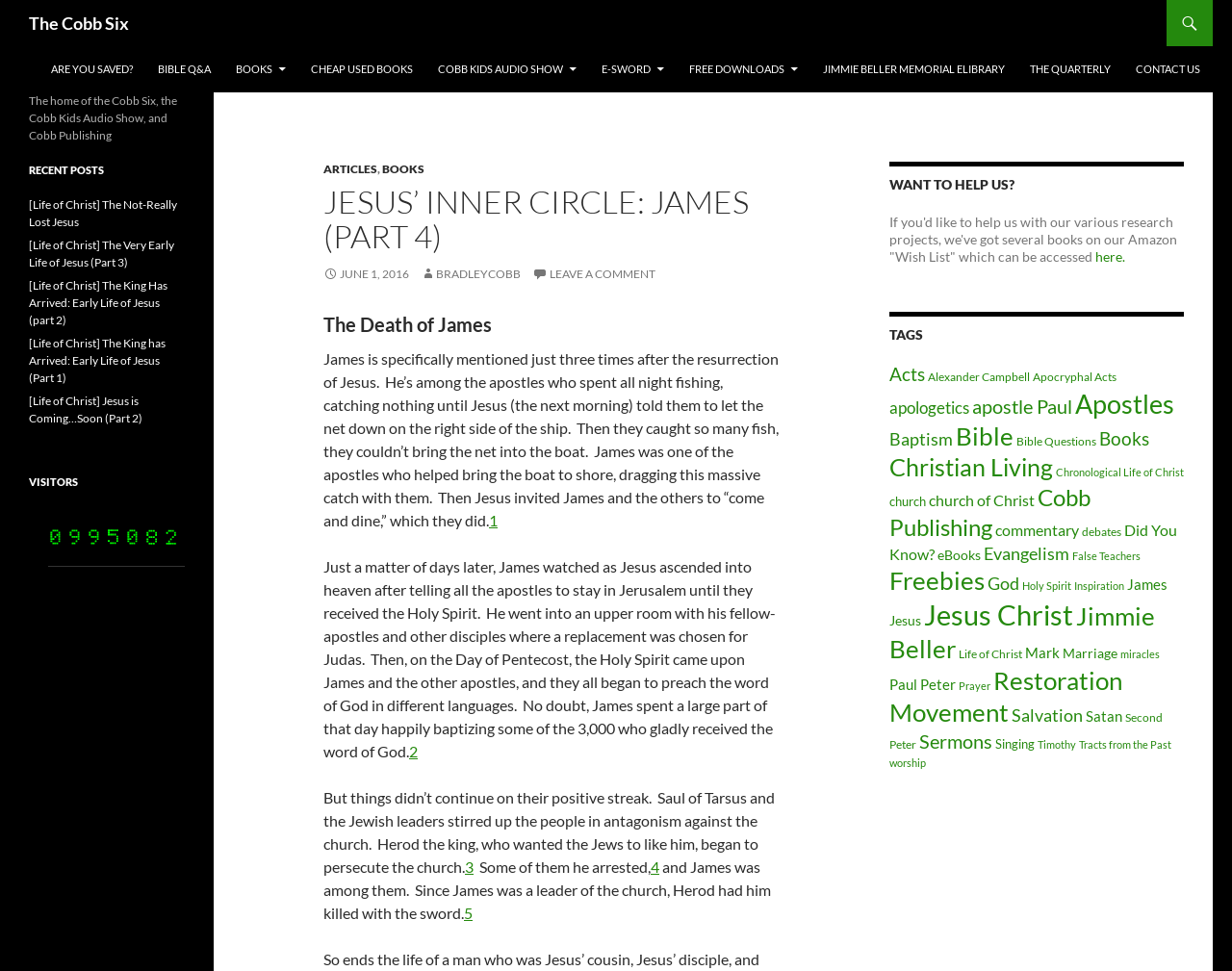What is the name of the website?
Using the information presented in the image, please offer a detailed response to the question.

The name of the website can be found in the heading element at the top of the webpage, which reads 'The Cobb Six'.